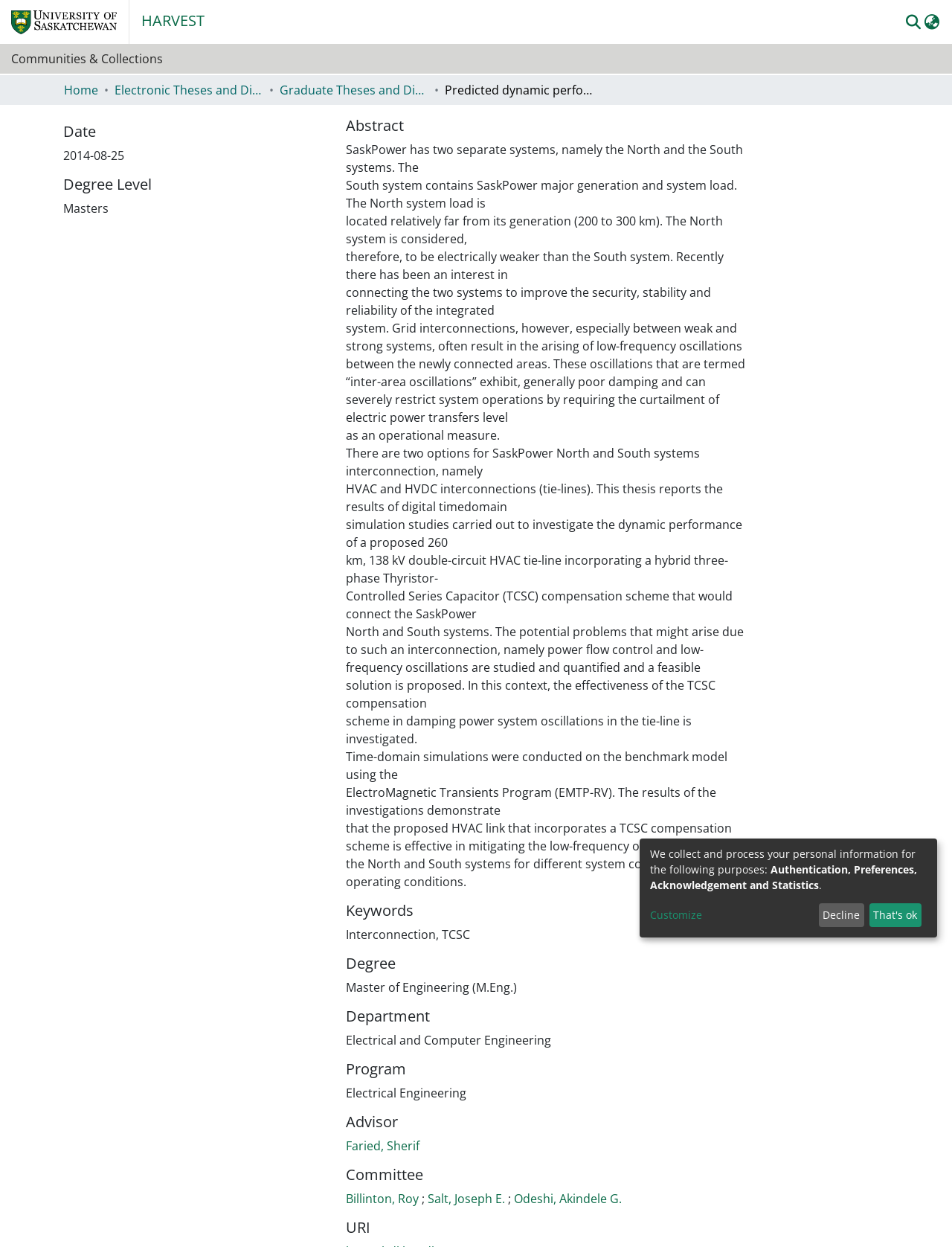Describe in detail what you see on the webpage.

This webpage appears to be a repository for academic papers, specifically a thesis titled "Predicted dynamic performance of a possible AC link between SaskPower north and south systems". 

At the top left corner, there is a repository logo, and next to it, a link to "HARVEST". On the top right corner, there is a user profile bar with a search function and a language switch button. 

Below the top bar, there is a main navigation bar with links to "Communities & Collections" and "Statistics". 

Underneath, there is a breadcrumb navigation bar with links to "Home", "Electronic Theses and Dissertations", and "Graduate Theses and Dissertations". 

The main content of the page is divided into sections. On the left side, there are headings for "Date", "Degree Level", and "Abstract". The "Abstract" section contains a lengthy text describing the thesis, which discusses the potential benefits and challenges of connecting SaskPower's North and South systems. 

On the right side, there are headings for "Keywords", "Degree", "Department", "Program", and "Advisor", each with corresponding text or links. 

At the bottom of the page, there is a notice about collecting and processing personal information, with options to customize or decline/accept the terms.